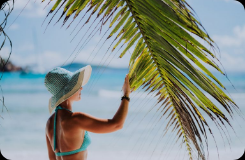What is drifting in the ocean?
Using the information from the image, give a concise answer in one word or a short phrase.

A sailboat